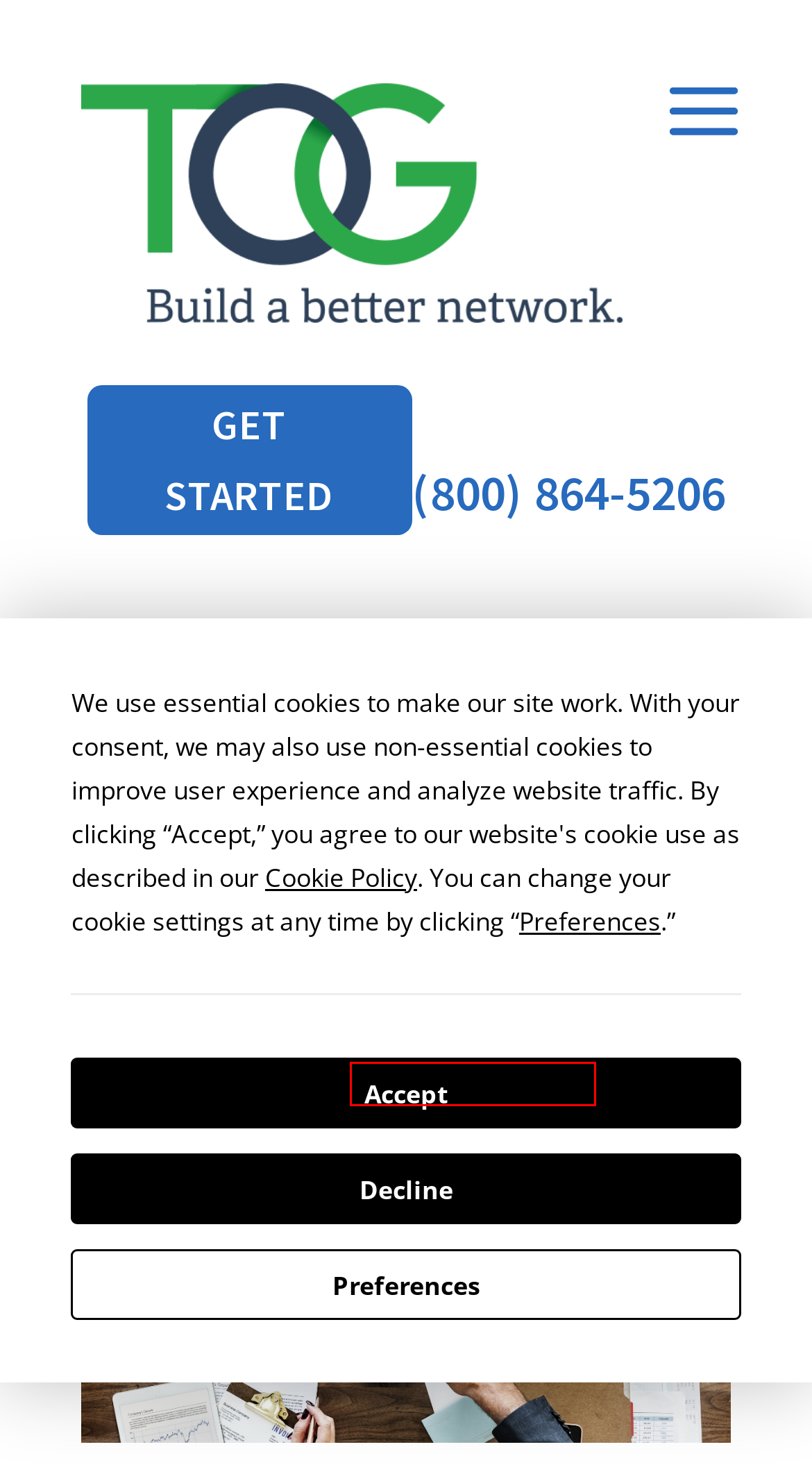Look at the given screenshot of a webpage with a red rectangle bounding box around a UI element. Pick the description that best matches the new webpage after clicking the element highlighted. The descriptions are:
A. Glossary E Archives - TOG Network Solutions
B. Get Started - TOG Network Solutions
C. Health & Wellness Archives - TOG Network Solutions
D. Provider Network Archives - TOG Network Solutions
E. Terms and Conditions - TOG Network Solutions
F. Contact - TOG Network Solutions
G. TOG Network Solutions, Author at TOG Network Solutions
H. Glossary H Archives - TOG Network Solutions

D